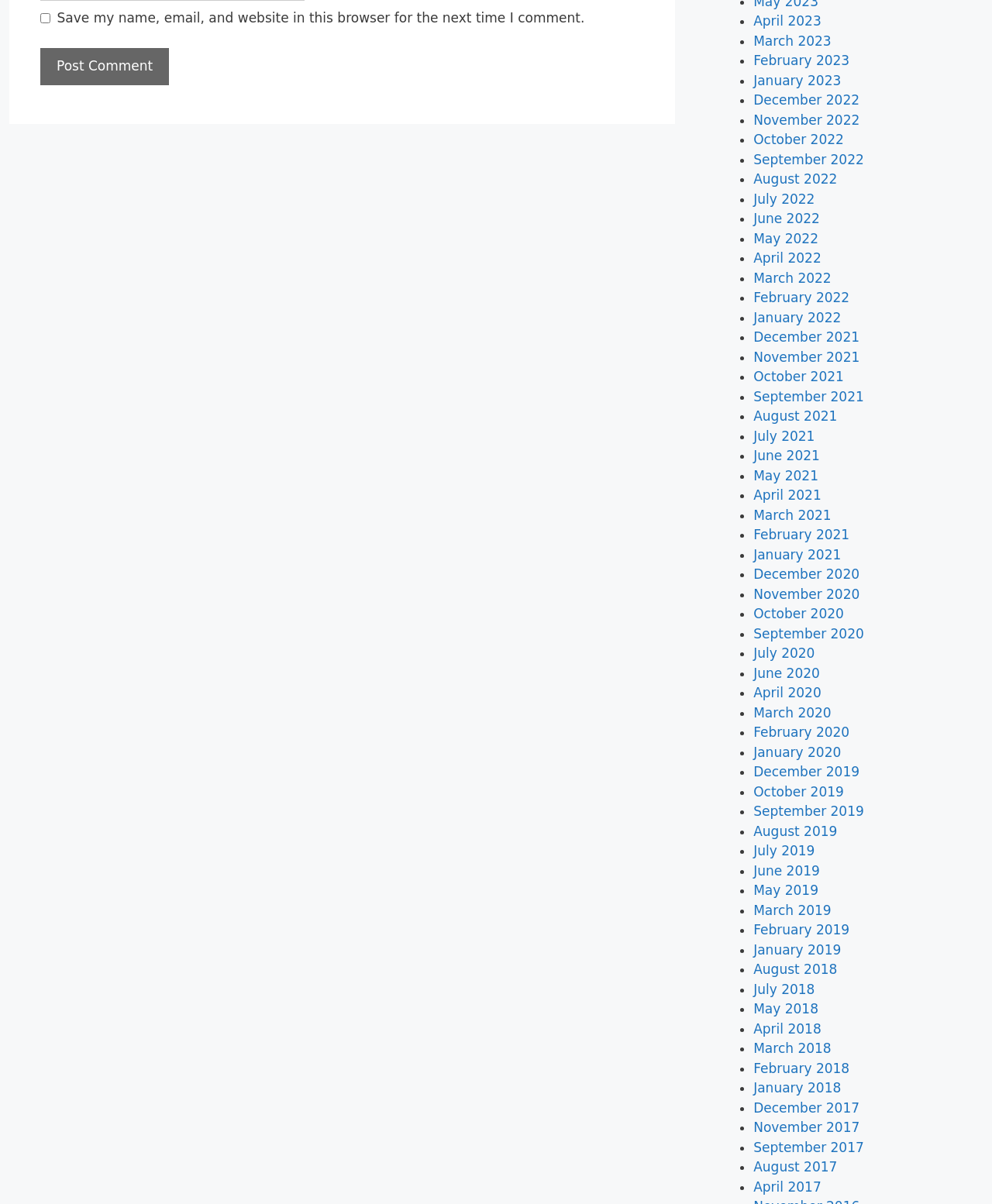Locate the bounding box coordinates of the clickable area to execute the instruction: "Go to the news page". Provide the coordinates as four float numbers between 0 and 1, represented as [left, top, right, bottom].

None